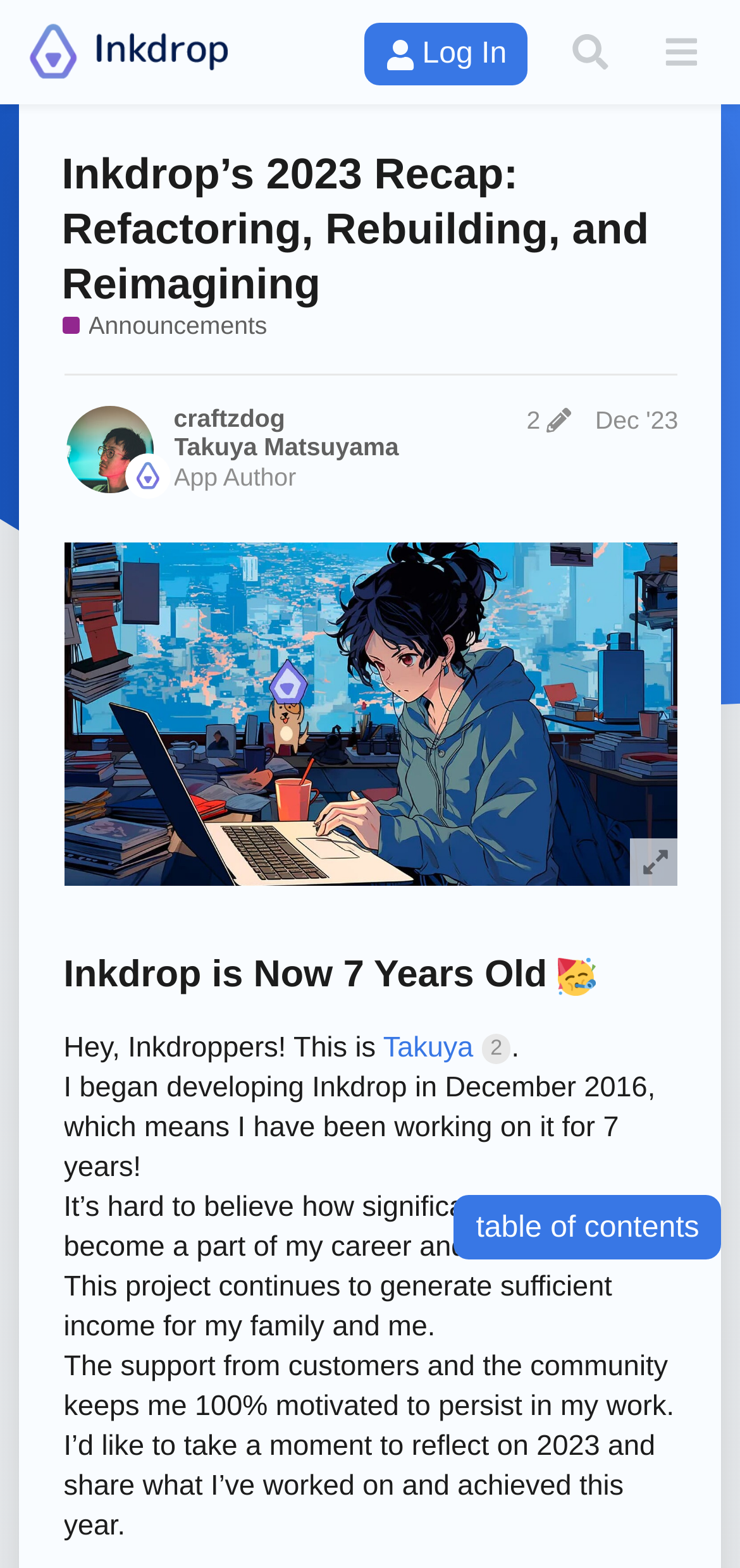What is the topic of this post?
Using the image as a reference, answer the question with a short word or phrase.

Inkdrop's 7th anniversary